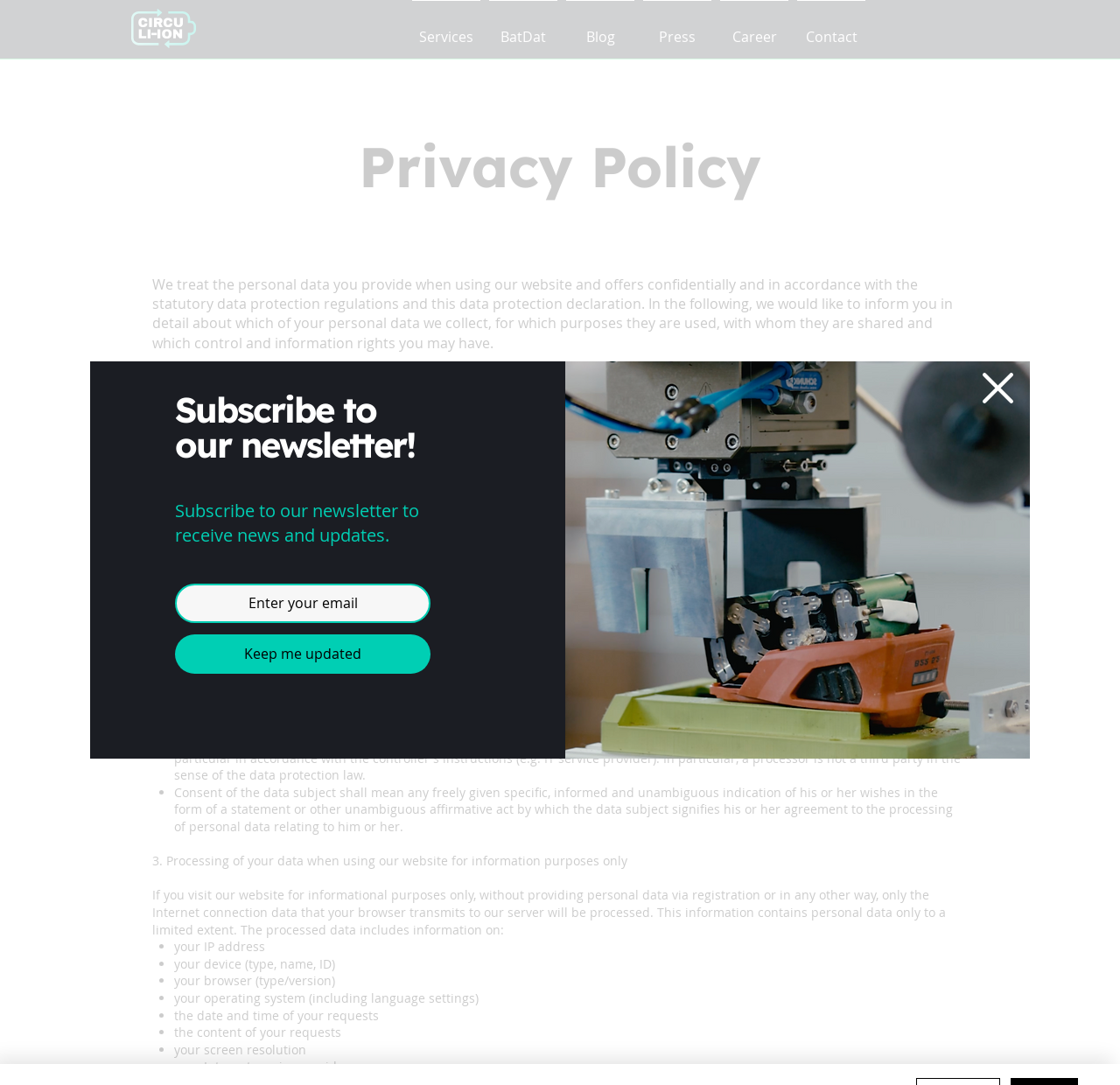Write an extensive caption that covers every aspect of the webpage.

This webpage is about the privacy policy of Circu Li-ion, a company that values confidentiality and adheres to statutory data protection regulations. At the top of the page, there is a navigation menu with links to various sections of the website, including Services, BatDat, Blog, Press, Career, and Contact.

Below the navigation menu, there is a heading that reads "Privacy Policy" followed by a brief introduction to the company's data protection policy. The introduction is followed by a detailed explanation of the policy, divided into sections with headings such as "1. Responsible person and contact", "2. Definitions", and "3. Processing of your data when using our website for information purposes only".

In the "Responsible person and contact" section, the company provides its contact information, including an email address. The "Definitions" section explains key terms related to data protection, such as personal data, processing, and controller. The "Processing of your data when using our website for information purposes only" section describes the types of data collected when users visit the website, including IP addresses, device information, browser type, and operating system.

On the right side of the page, there is a section that invites users to subscribe to the company's newsletter. This section includes a heading, a brief description, a text box to enter an email address, and a button to submit the request.

There is also an image on the page, located below the navigation menu, which appears to be a machine-related image. At the bottom of the page, there is a button that reads "Back to site", which likely takes users back to the website's homepage.